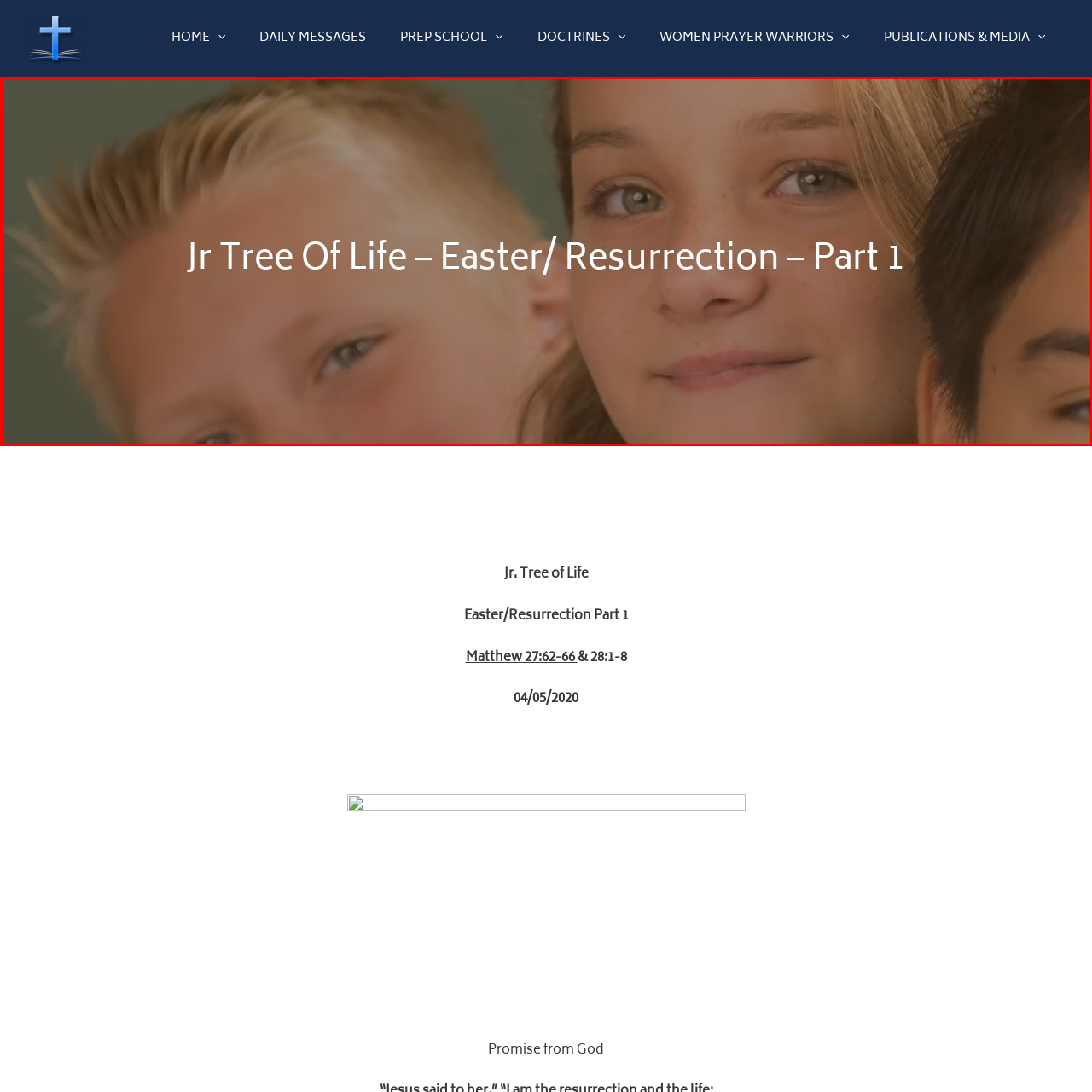Generate a meticulous caption for the image that is highlighted by the red boundary line.

The image features a captivating title, "Jr Tree Of Life – Easter/ Resurrection – Part 1," prominently displayed across the center. This title is associated with a presentation or educational segment focused on themes related to Easter and resurrection, likely aimed at a younger audience. The background is subtly blurred, enhancing the clarity of the text. The color scheme suggests a warm, inviting atmosphere, which is appropriate for the context of the subject matter. This image serves as an engaging introduction to the teachings and messages shared in this part of the series.